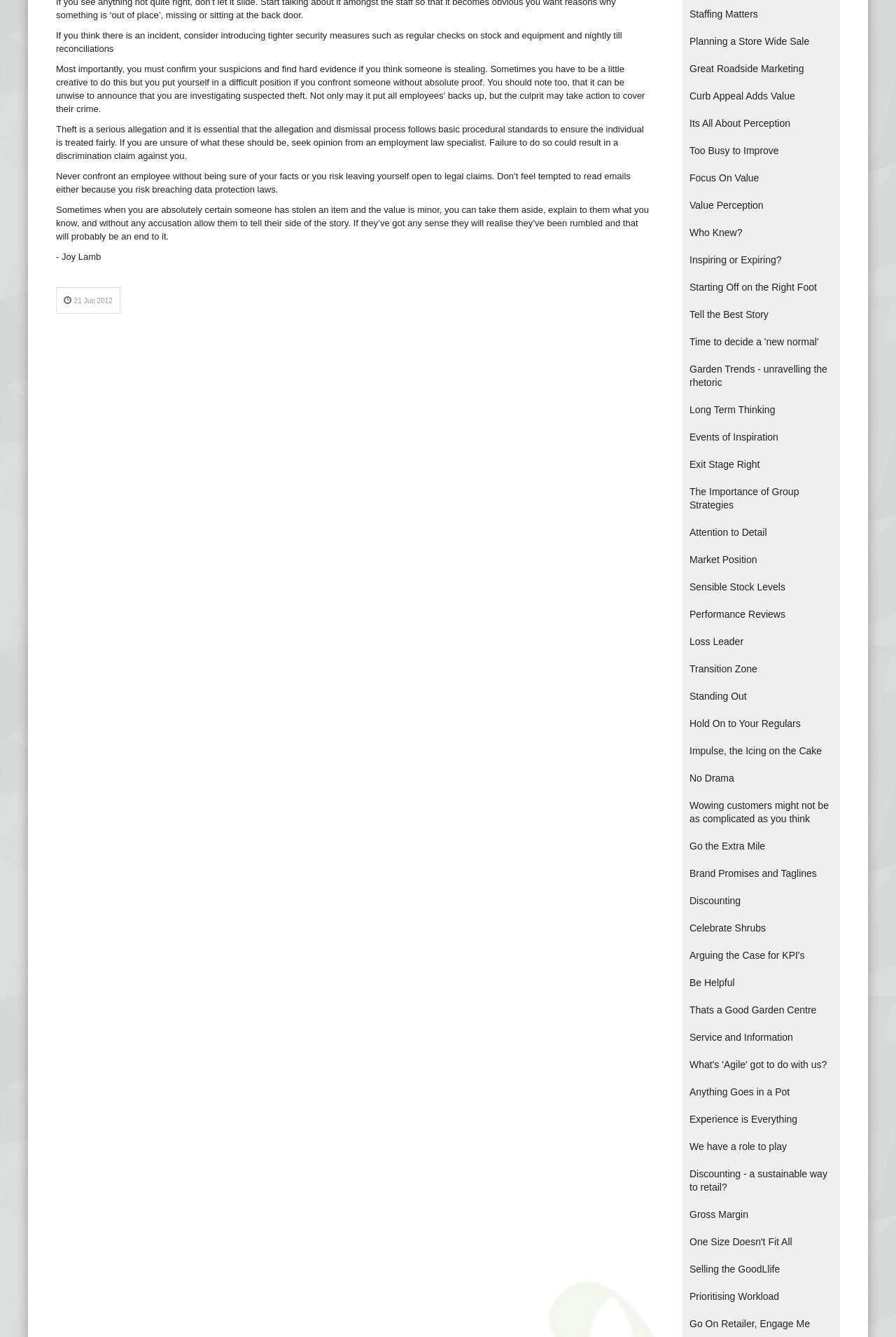What is the author of the article?
Using the image as a reference, answer the question with a short word or phrase.

Joy Lamb